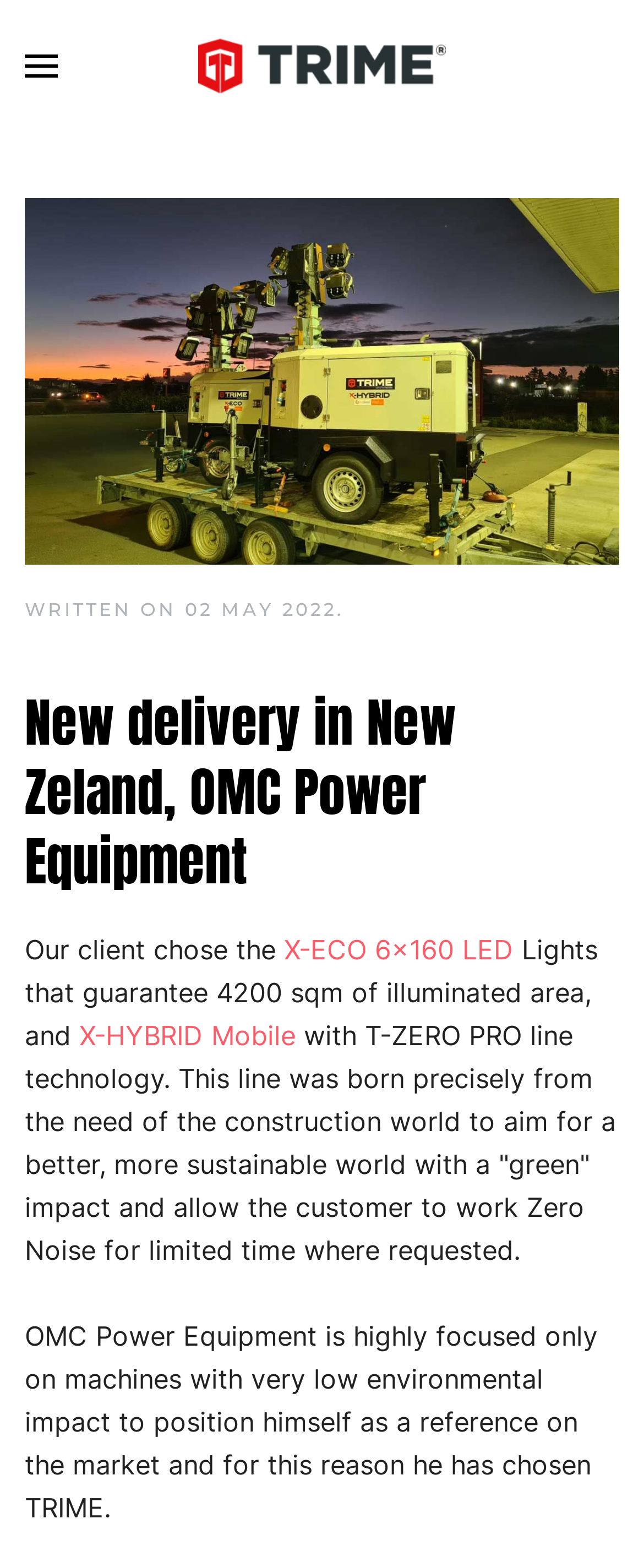Provide a one-word or short-phrase answer to the question:
What is the goal of OMC Power Equipment?

To have a 'green' impact